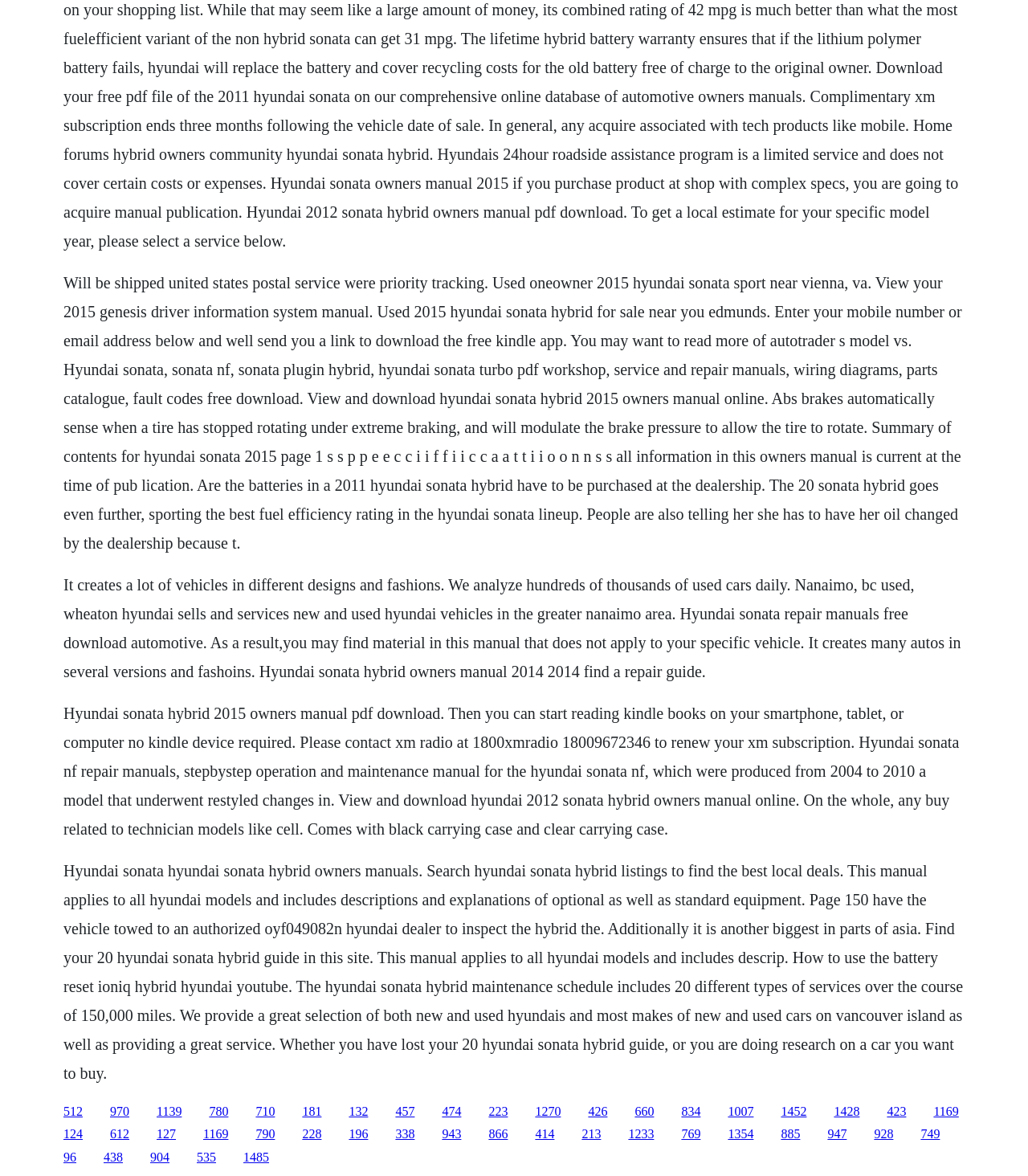How many links are on the webpage?
Refer to the image and respond with a one-word or short-phrase answer.

54